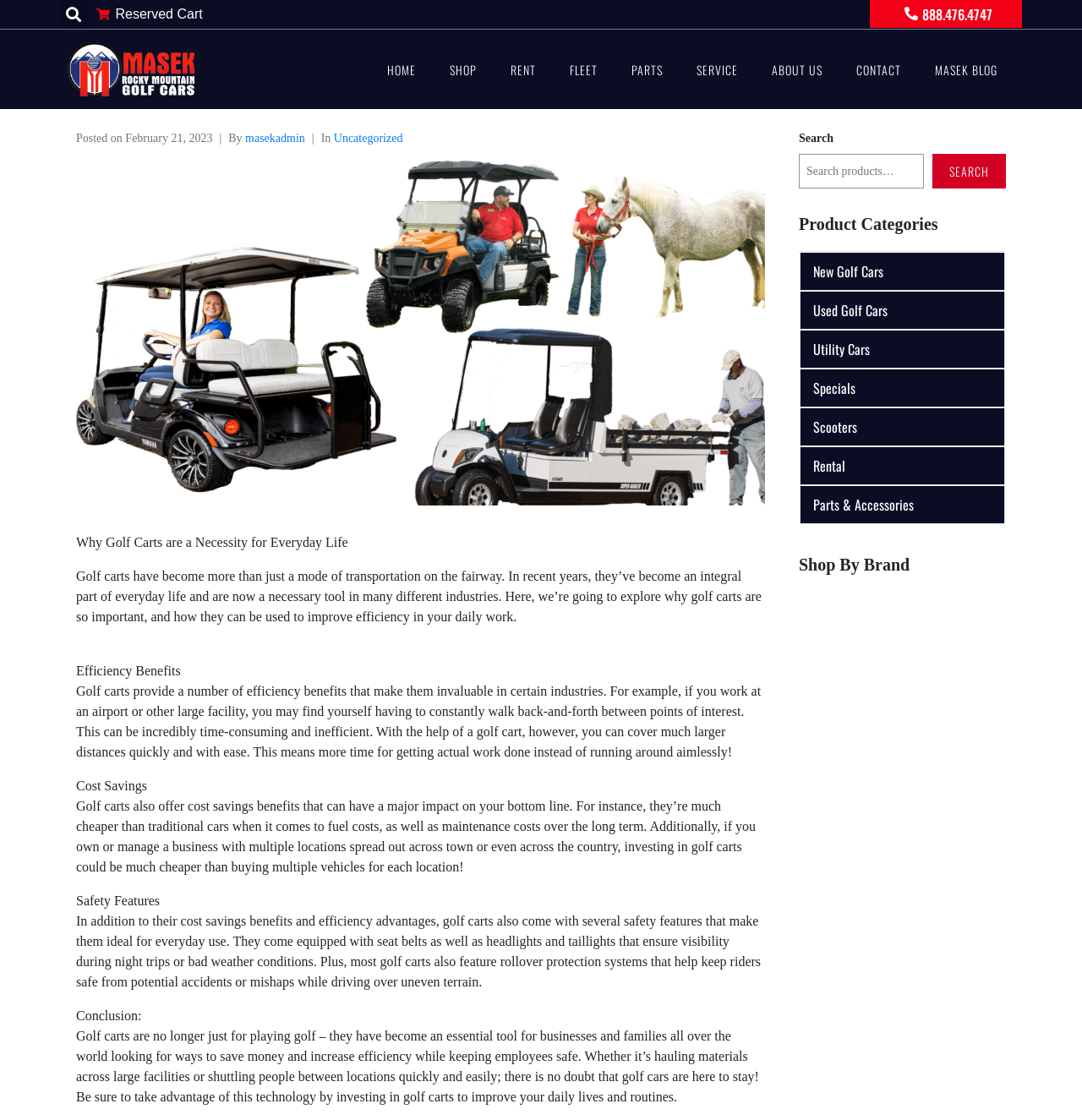Determine the bounding box coordinates of the element that should be clicked to execute the following command: "Call 888.476.4747".

[0.804, 0.0, 0.945, 0.025]